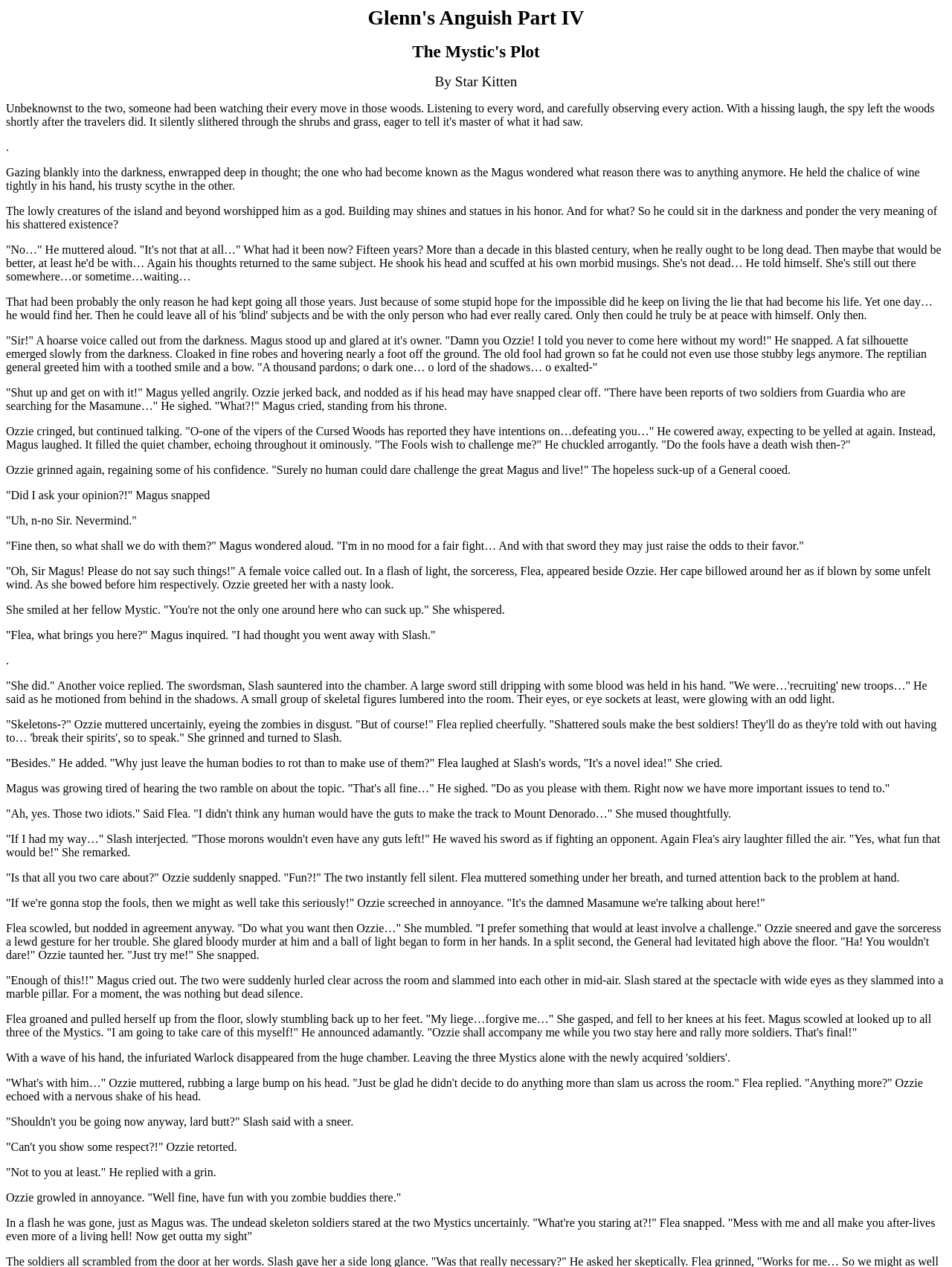What is Ozzie's physical appearance?
Please provide a single word or phrase as the answer based on the screenshot.

Fat